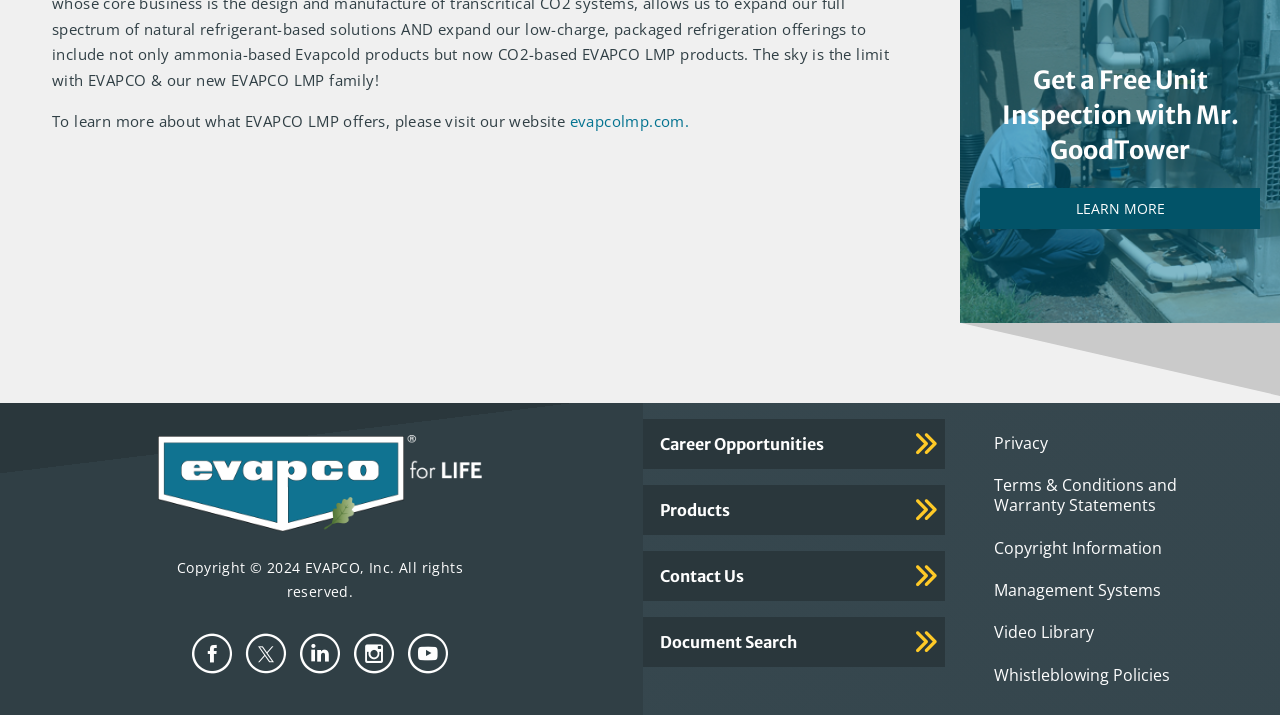Locate the bounding box coordinates of the element that should be clicked to execute the following instruction: "Click on the link 'West West'".

None